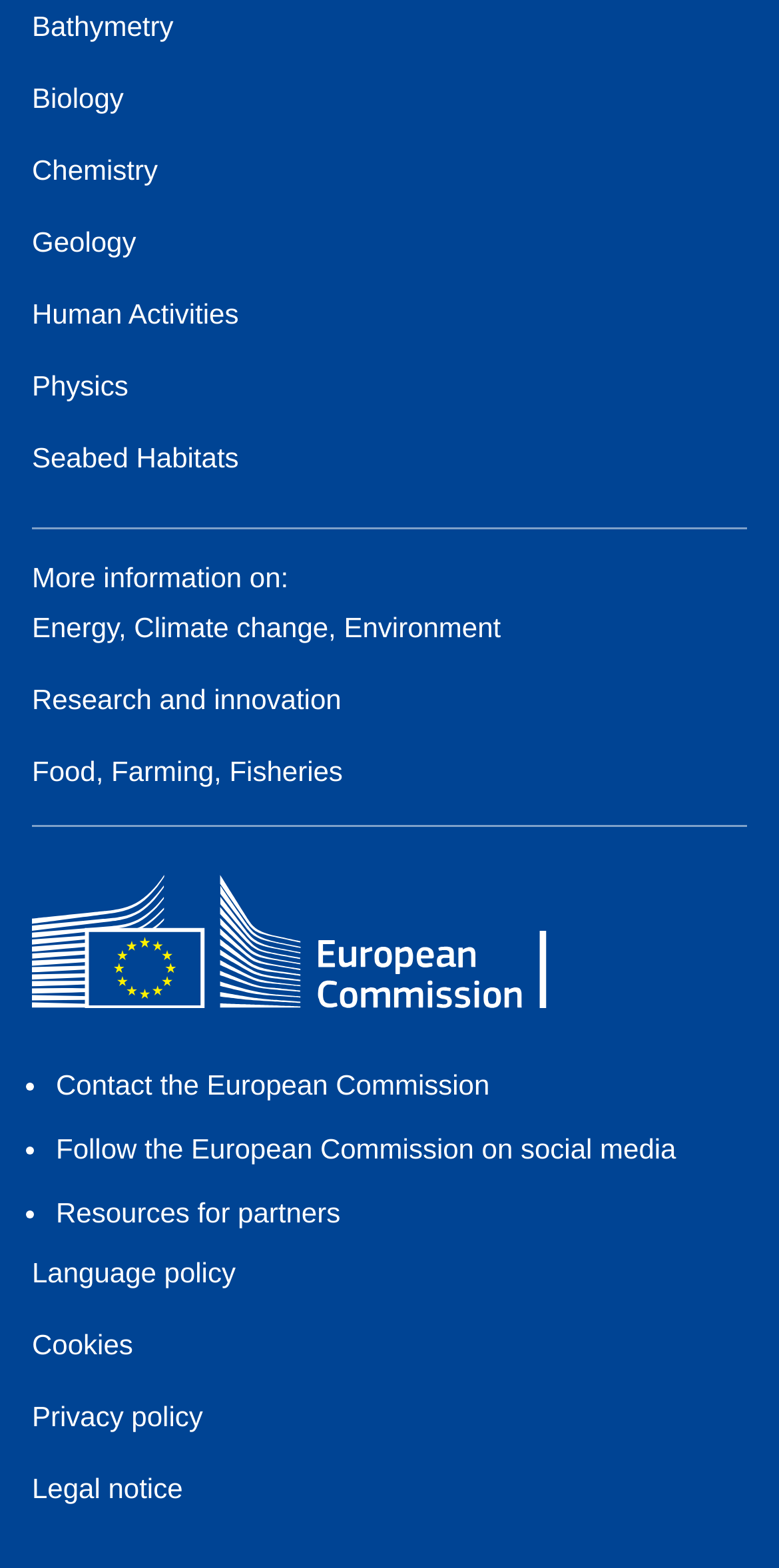Identify the bounding box coordinates for the element you need to click to achieve the following task: "View more information on Energy, Climate change, Environment". Provide the bounding box coordinates as four float numbers between 0 and 1, in the form [left, top, right, bottom].

[0.041, 0.39, 0.643, 0.41]